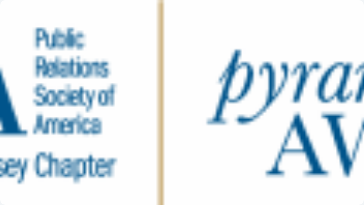What event is celebrated by PRSA NJ?
Look at the screenshot and provide an in-depth answer.

The text 'Pyramid Awards' represents a significant event hosted by PRSA NJ, celebrating excellence in public relations, as mentioned in the logo design.